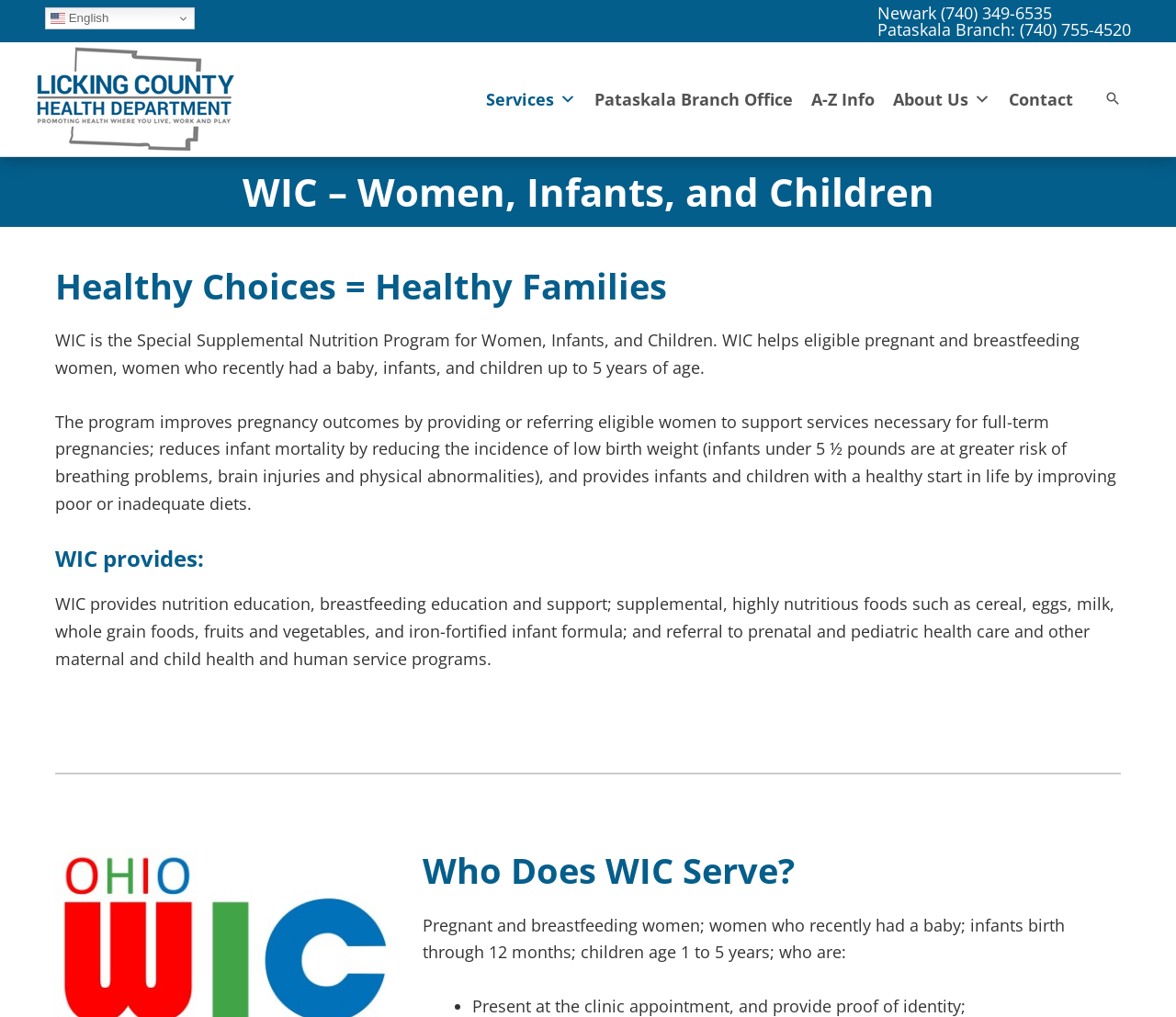Please identify the bounding box coordinates of the area I need to click to accomplish the following instruction: "Visit Pataskala Branch Office".

[0.498, 0.043, 0.682, 0.152]